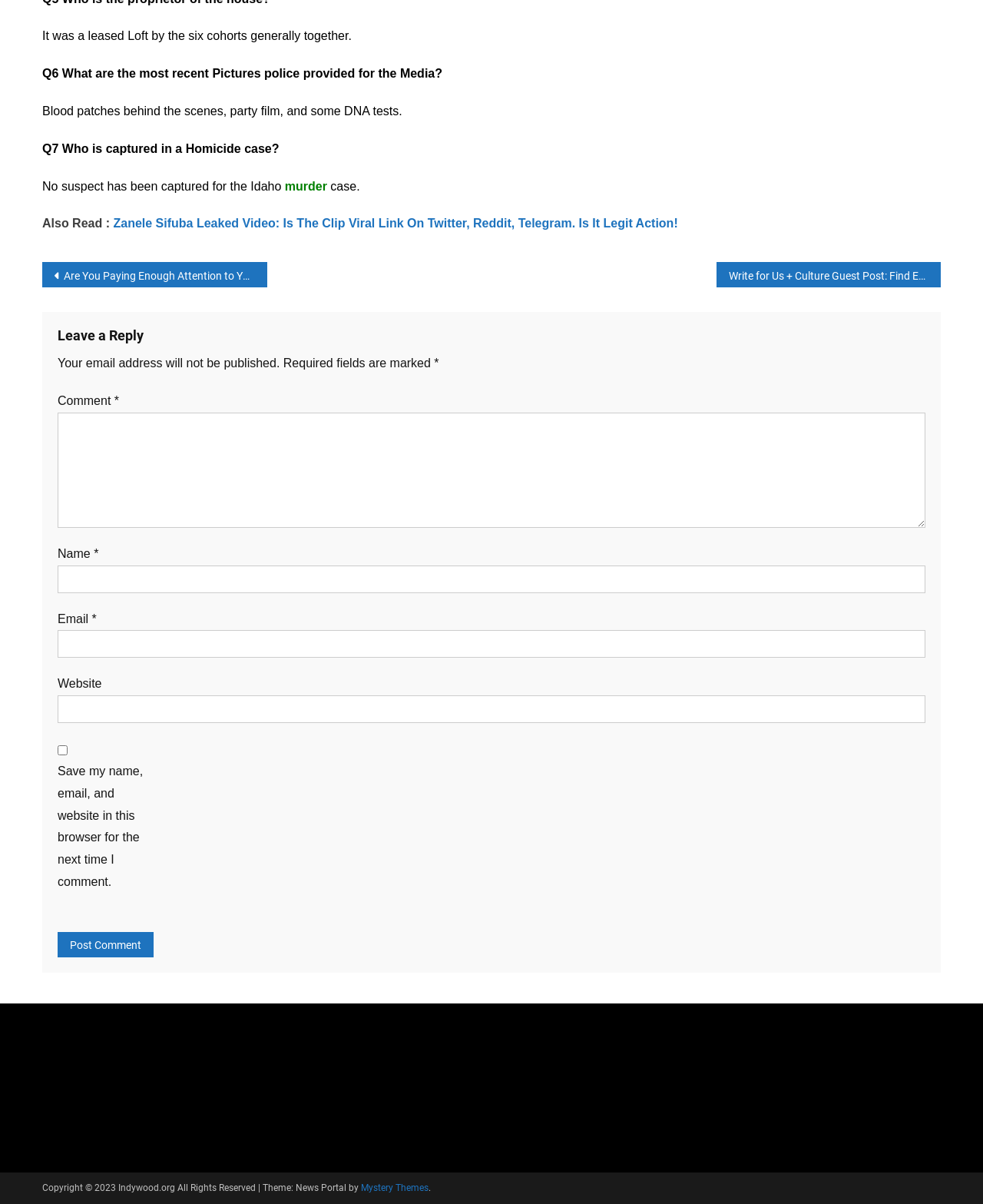Please find the bounding box coordinates of the element's region to be clicked to carry out this instruction: "Click the 'Mystery Themes' link".

[0.367, 0.982, 0.436, 0.991]